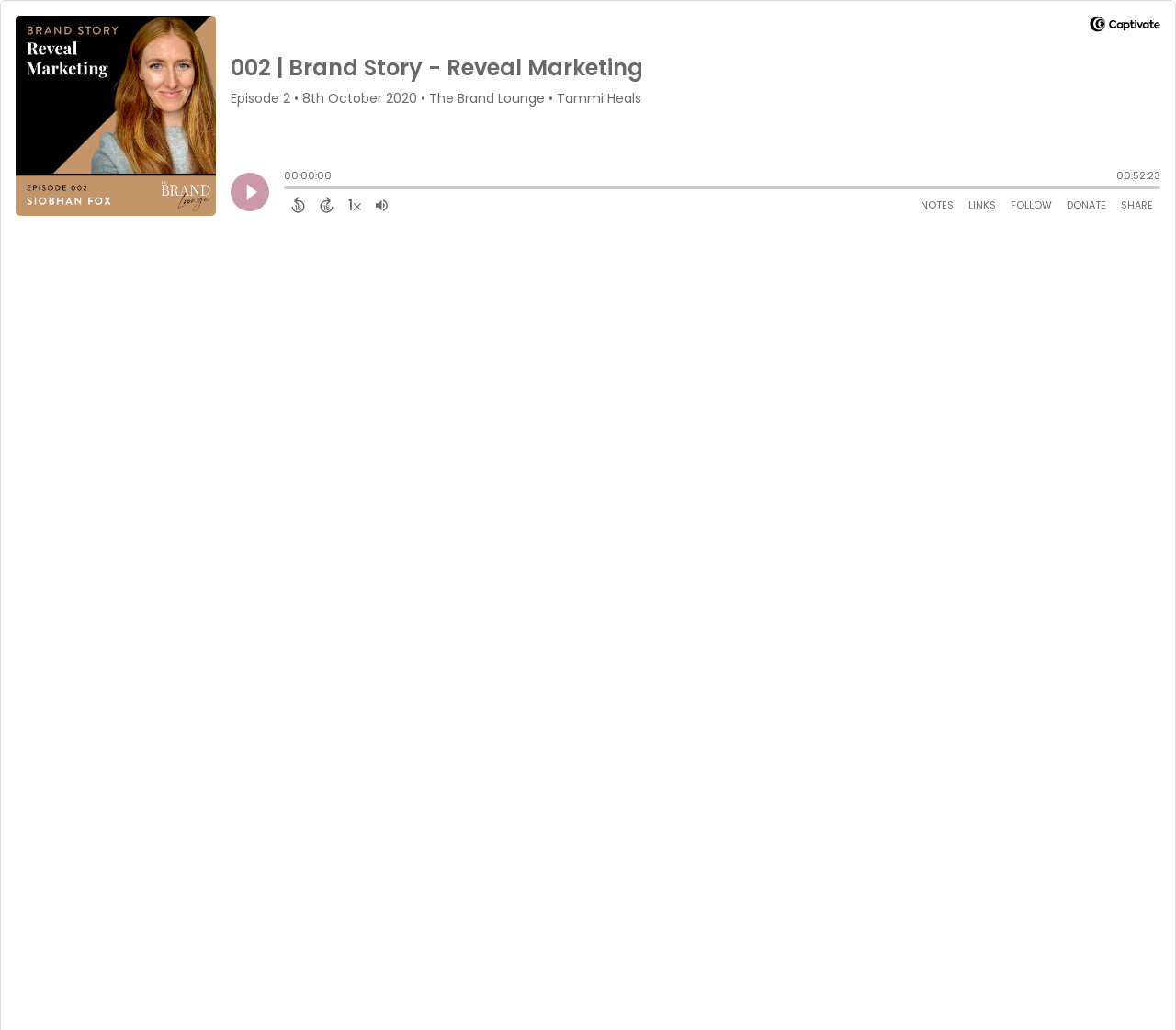What is the current timestamp of the episode?
Answer with a single word or short phrase according to what you see in the image.

00:00:00